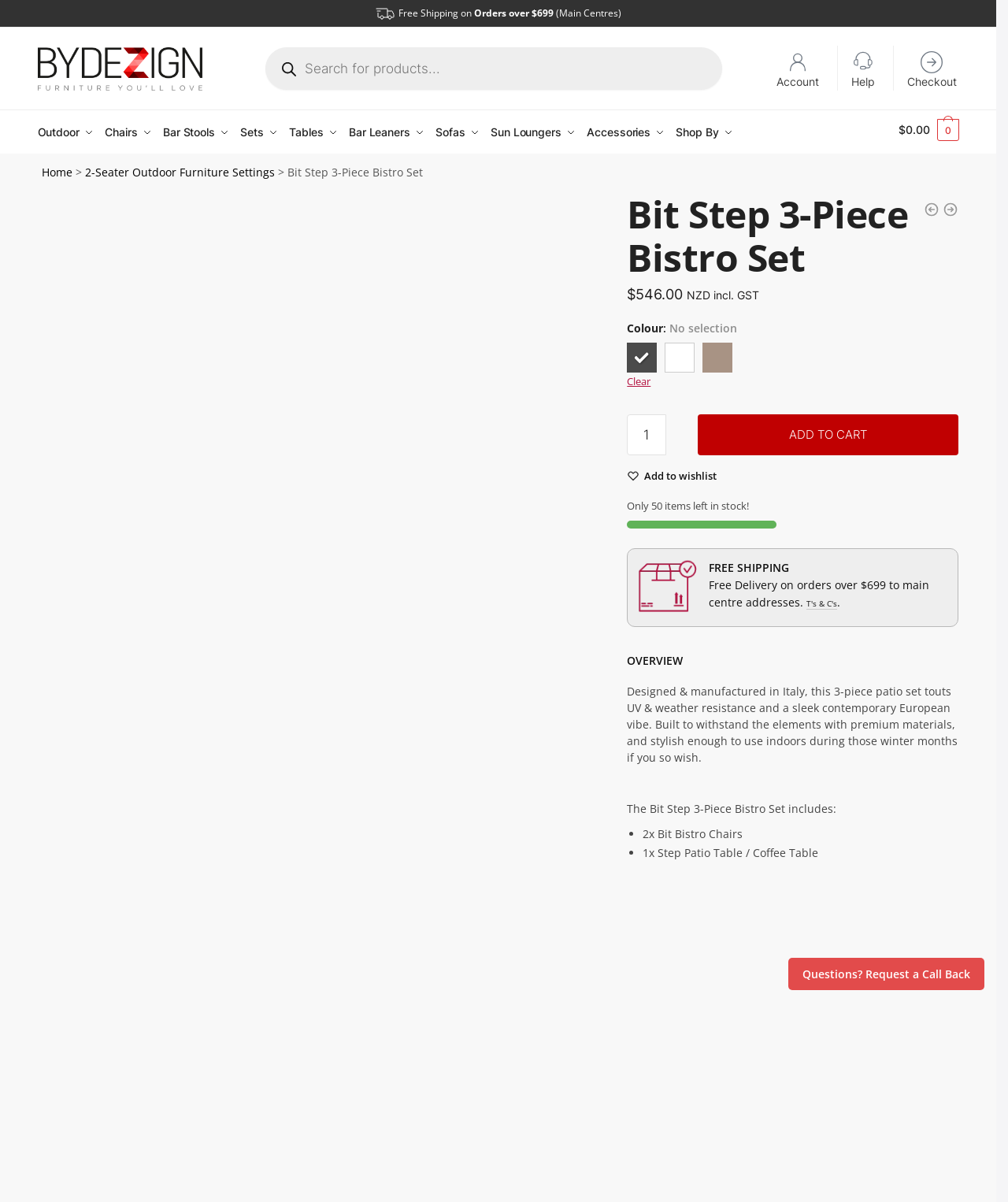Locate the bounding box coordinates of the element you need to click to accomplish the task described by this instruction: "Click on My Account".

[0.761, 0.038, 0.822, 0.075]